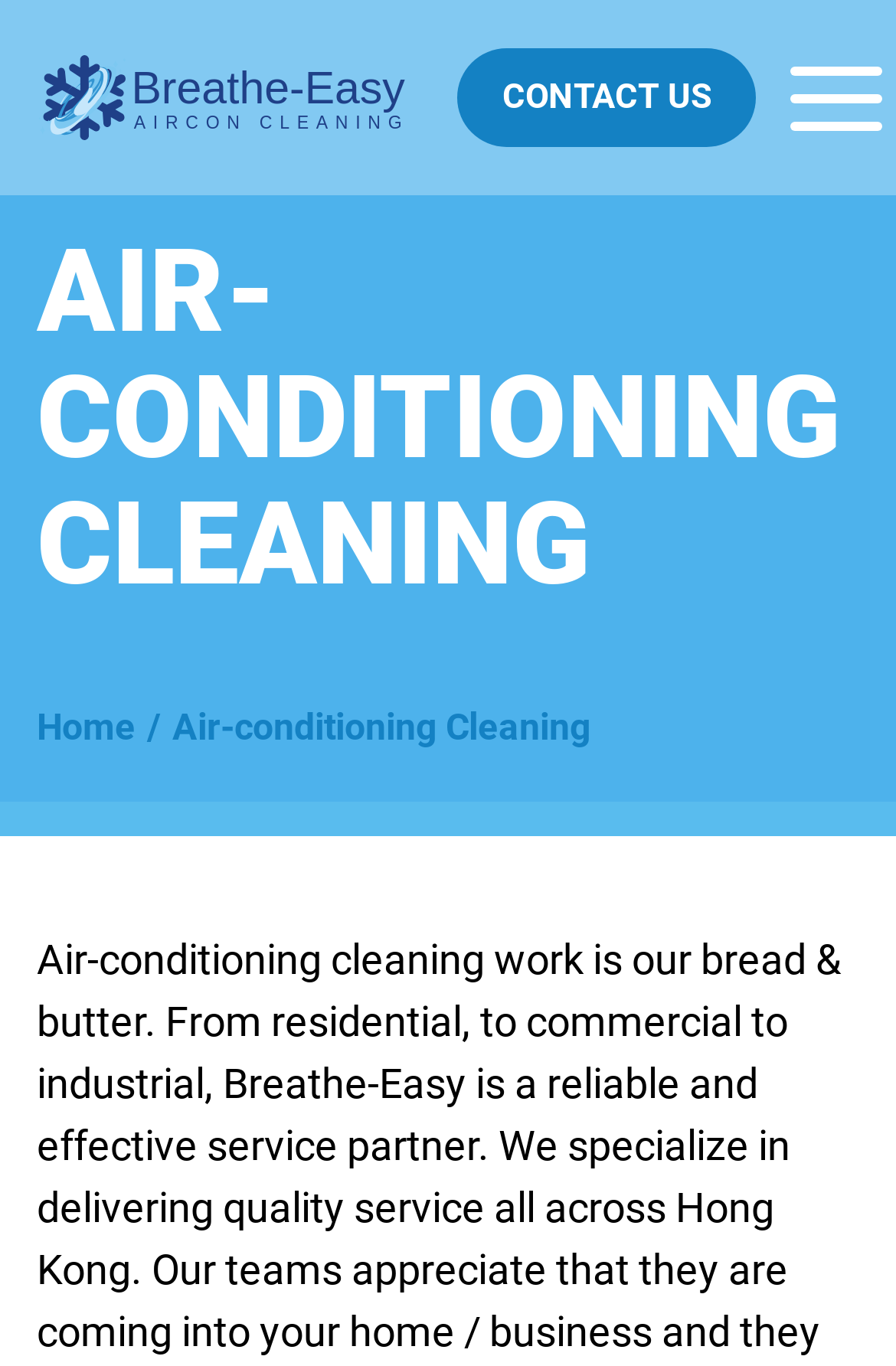Bounding box coordinates are specified in the format (top-left x, top-left y, bottom-right x, bottom-right y). All values are floating point numbers bounded between 0 and 1. Please provide the bounding box coordinate of the region this sentence describes: Home

[0.041, 0.516, 0.151, 0.548]